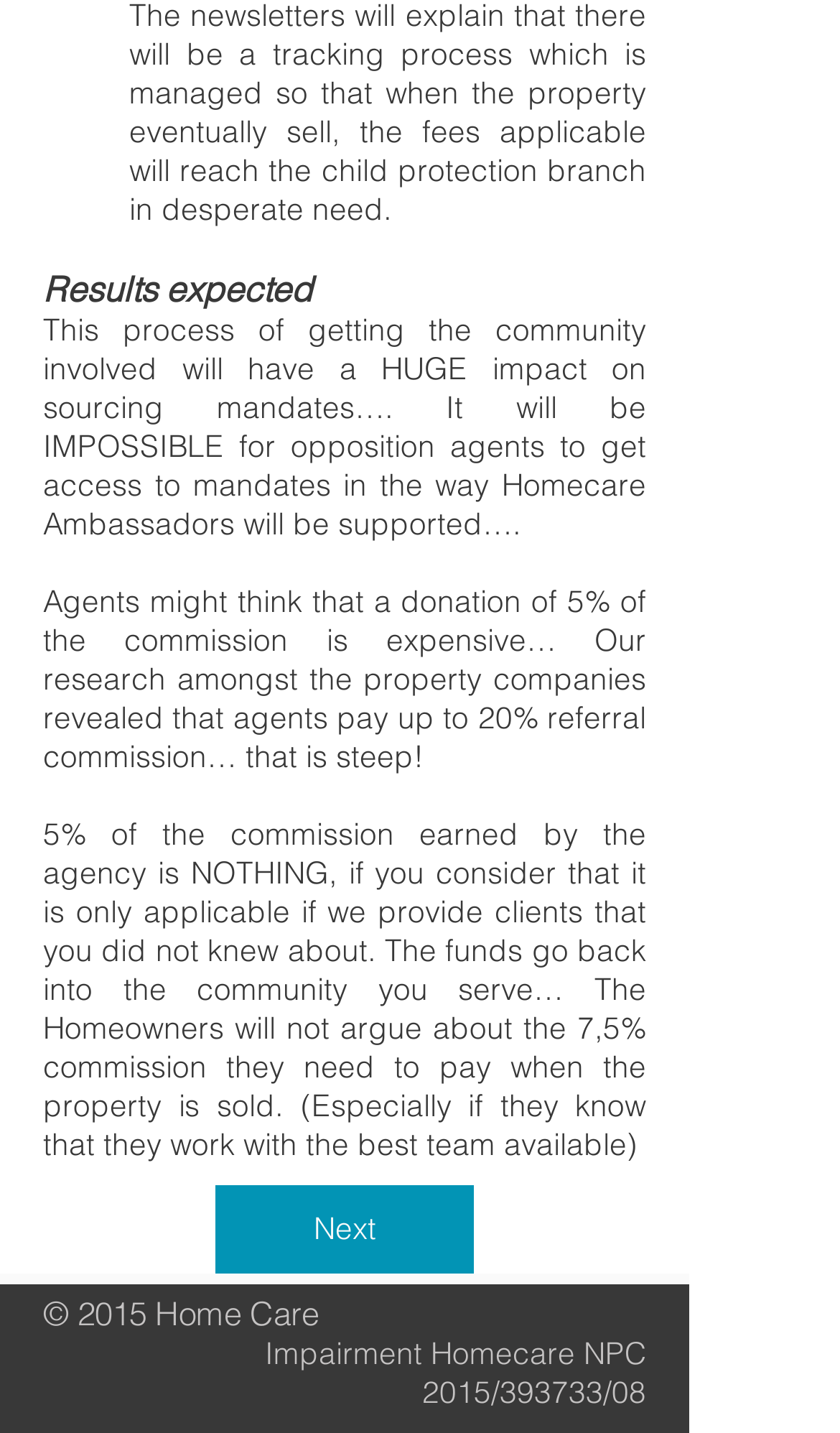Identify the bounding box of the HTML element described as: "Next".

[0.256, 0.827, 0.564, 0.89]